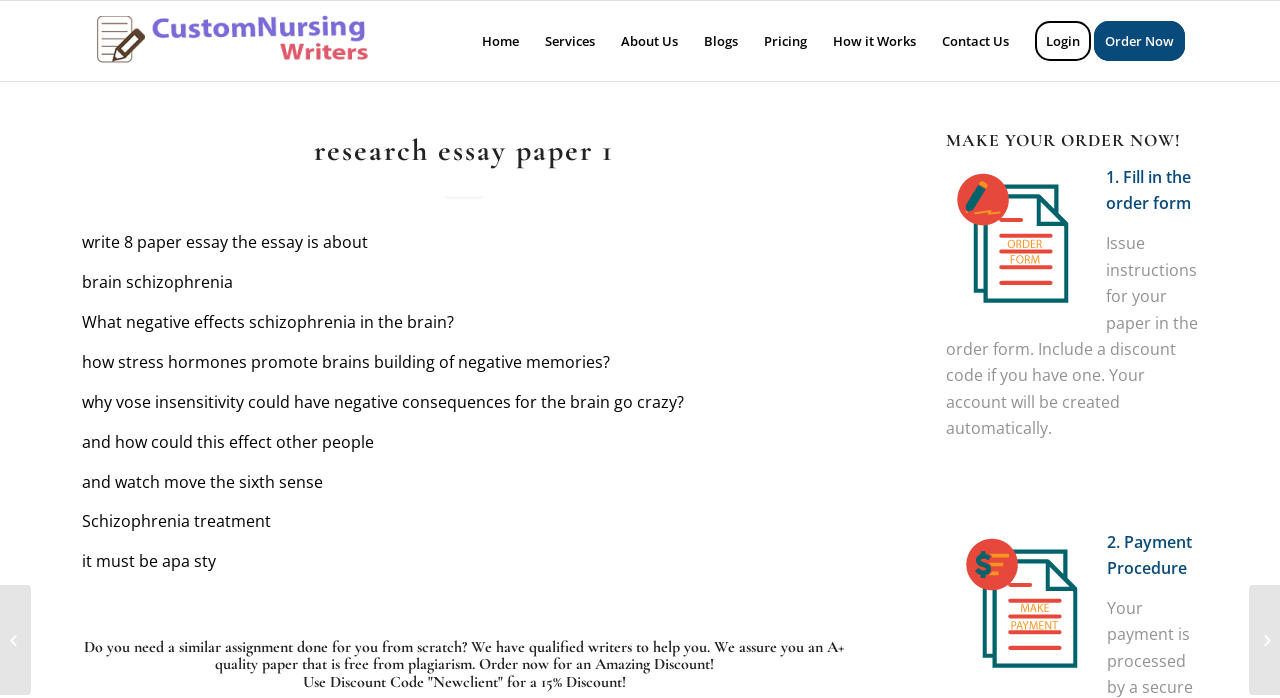Could you indicate the bounding box coordinates of the region to click in order to complete this instruction: "go to the 'Order Now' page".

[0.855, 0.001, 0.936, 0.116]